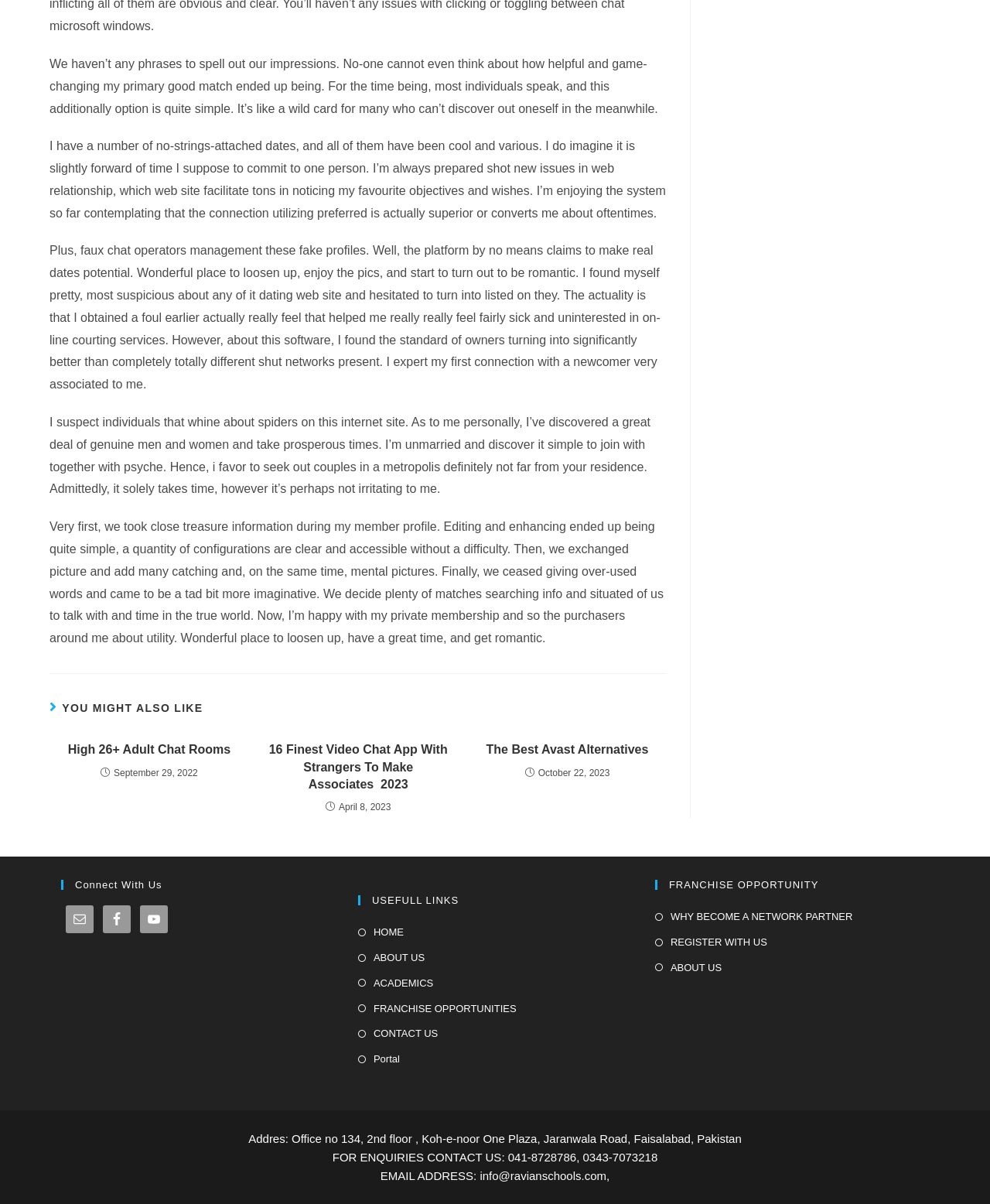Please locate the UI element described by "The Best Avast Alternatives" and provide its bounding box coordinates.

[0.482, 0.616, 0.664, 0.63]